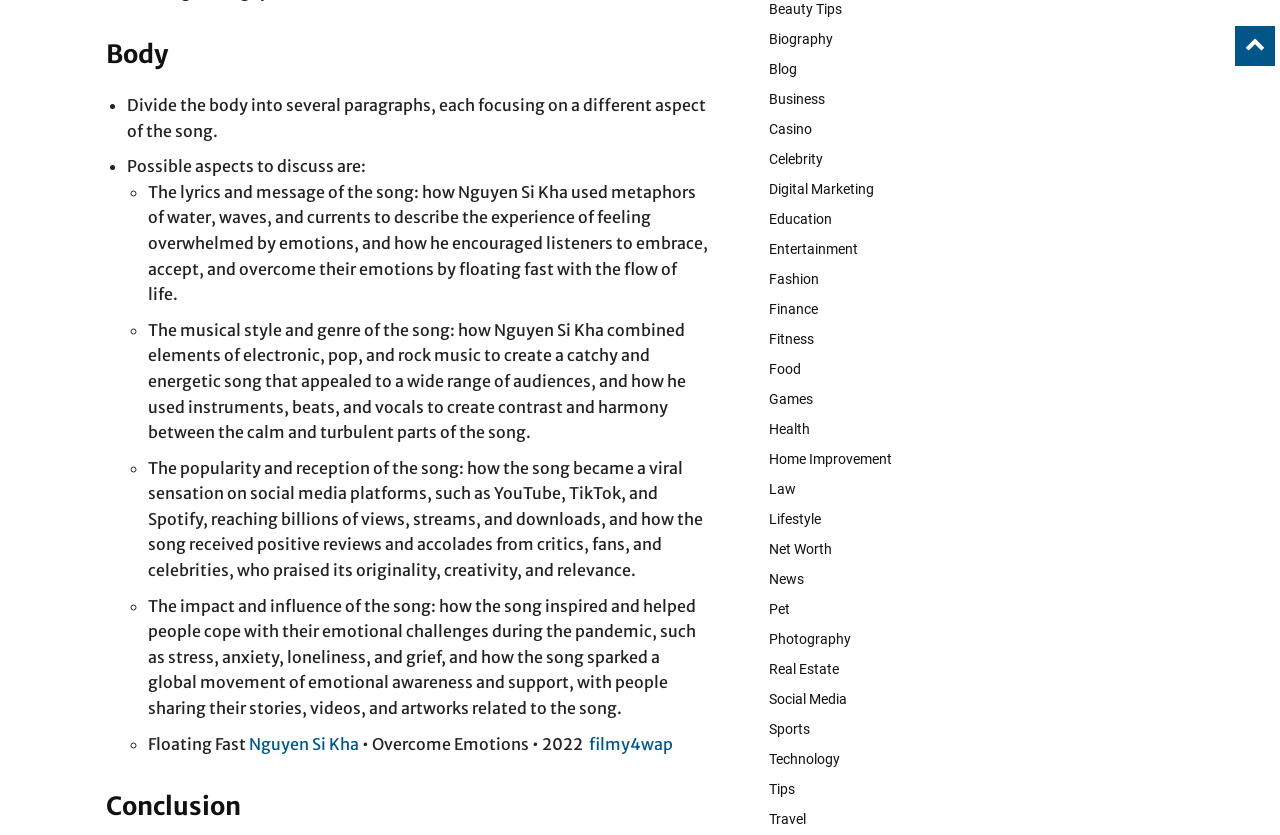Locate the UI element that matches the description Photography in the webpage screenshot. Return the bounding box coordinates in the format (top-left x, top-left y, bottom-right x, bottom-right y), with values ranging from 0 to 1.

[0.591, 0.748, 0.917, 0.784]